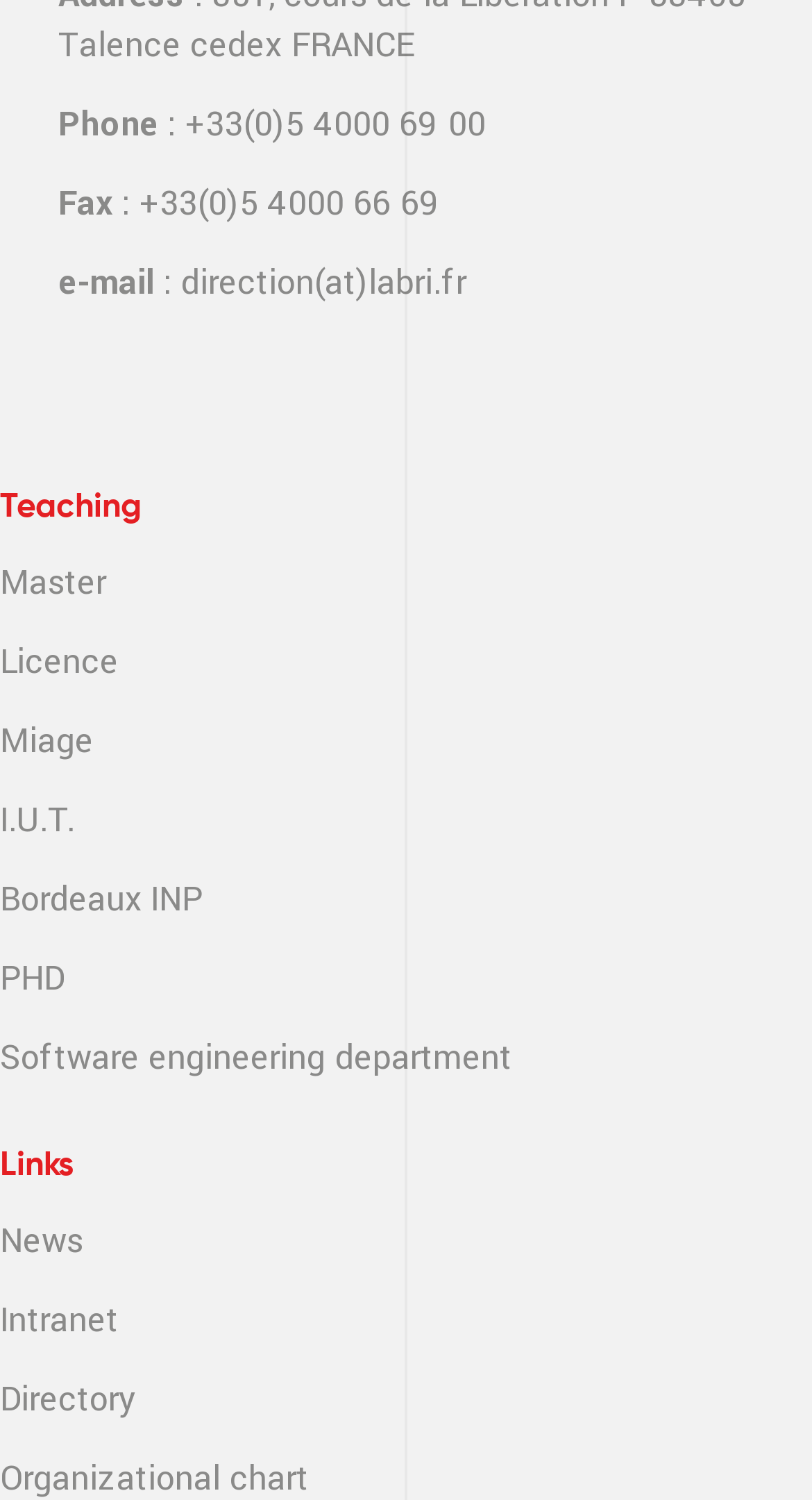Based on the element description Bordeaux INP, identify the bounding box coordinates for the UI element. The coordinates should be in the format (top-left x, top-left y, bottom-right x, bottom-right y) and within the 0 to 1 range.

[0.0, 0.586, 0.25, 0.613]